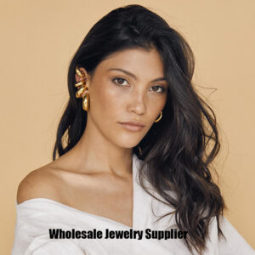Elaborate on the contents of the image in a comprehensive manner.

The image features a stylish model showcasing a striking look, adorned with bold gold earrings that enhance her elegant style. She is dressed in a minimalist white off-the-shoulder top, allowing her natural beauty and the jewelry to take center stage. The background is a soft, warm tone that complements her complexion. Below the image, there is a caption that reads "Wholesale Jewelry Supplier," indicating that this photograph is likely used for a promotional context related to jewelry sales, emphasizing the chic presentation of accessories. This image effectively captures the essence of modern elegance, making it ideal for a lifestyle and fashion-focused platform.